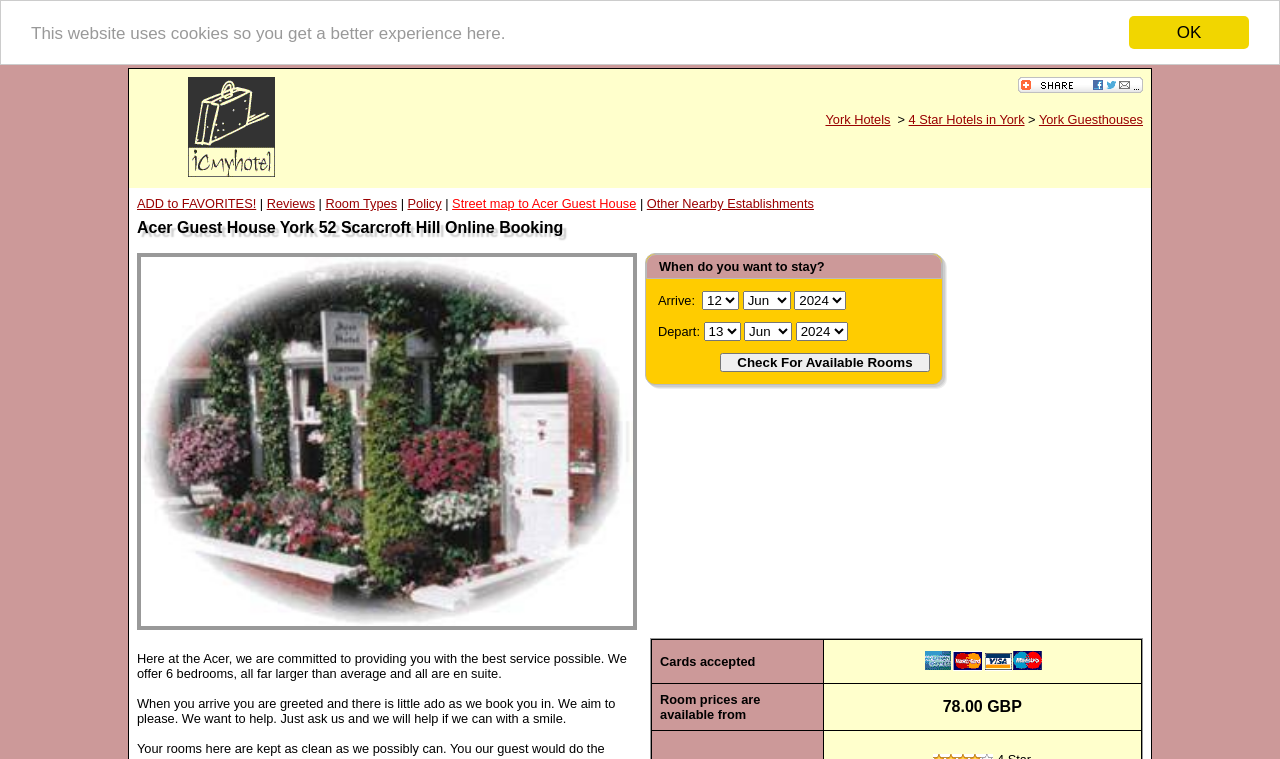Please respond in a single word or phrase: 
What types of cards are accepted at Acer Guest House?

American Express Master Card Visa Maestro